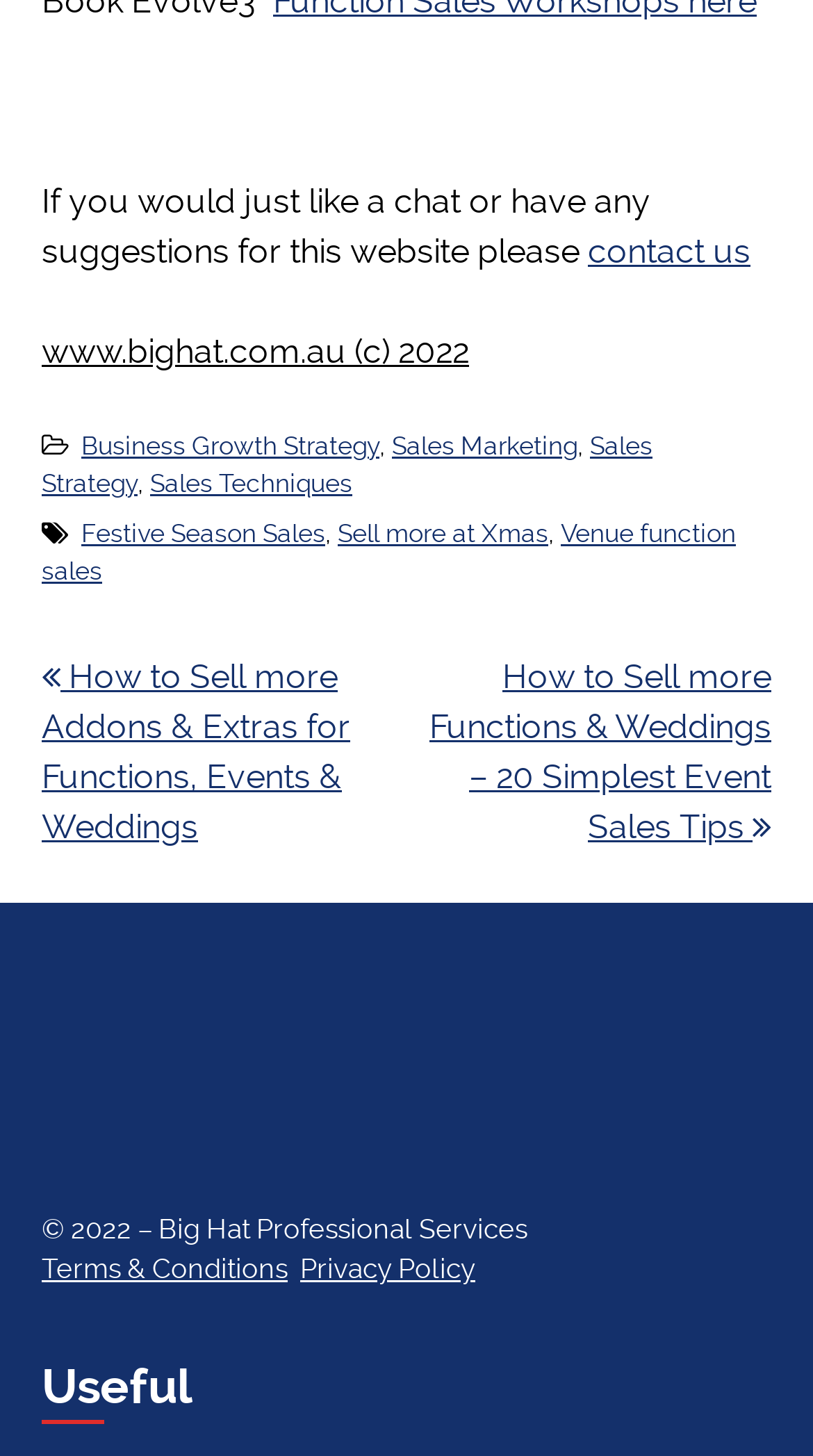Extract the bounding box for the UI element that matches this description: "Get Morphic Free".

None